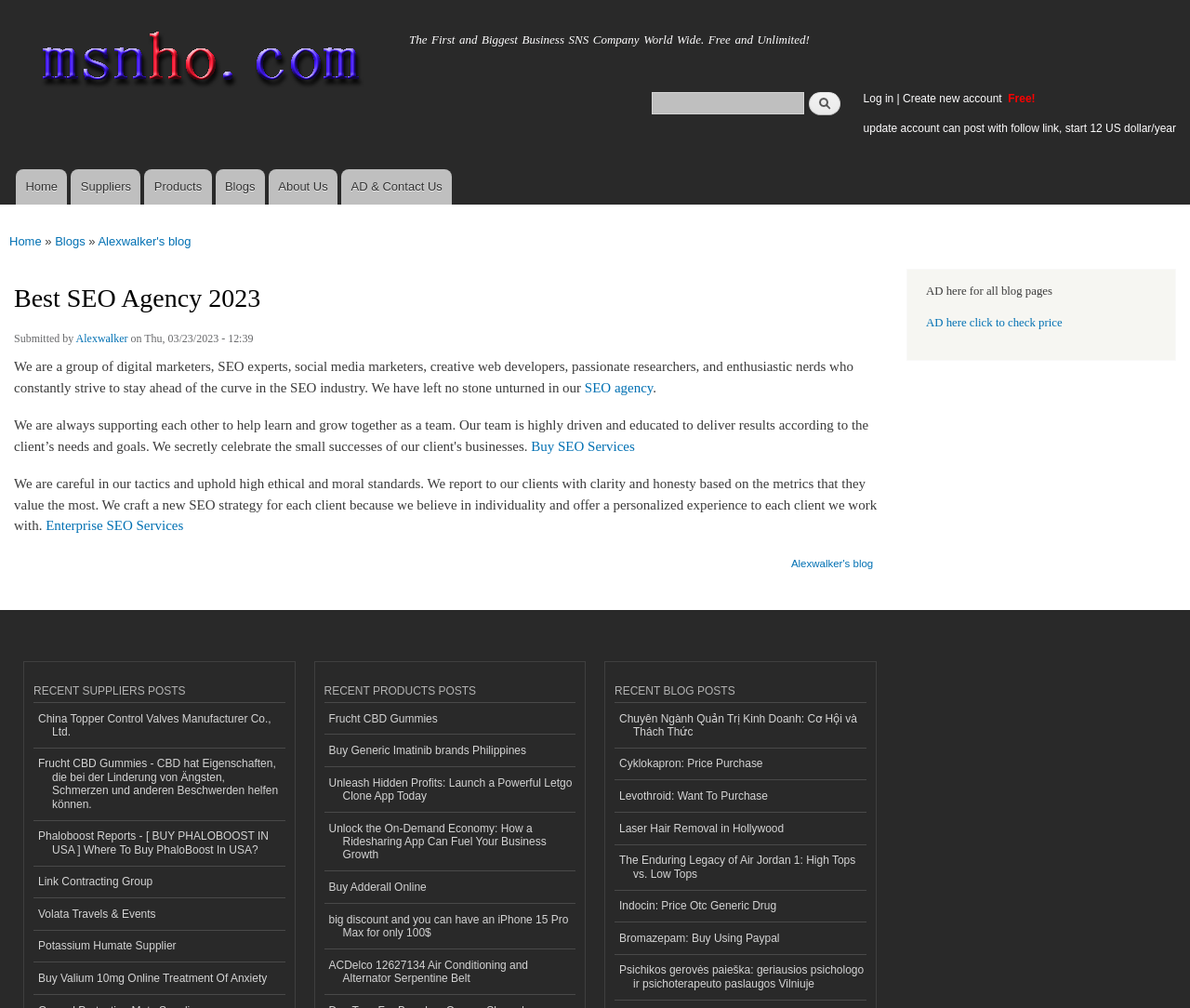What type of services does the company offer?
Refer to the screenshot and respond with a concise word or phrase.

SEO services